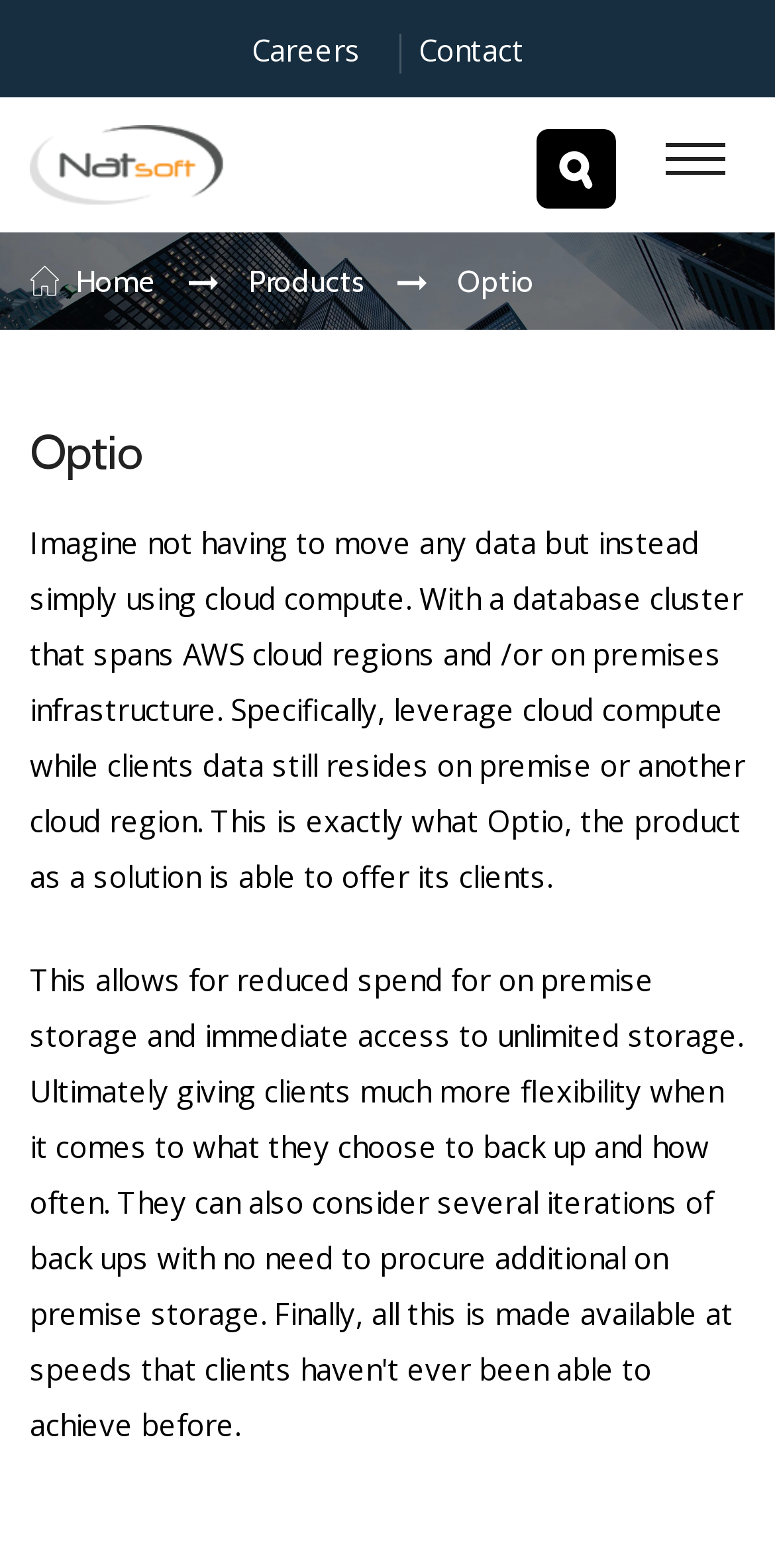Given the element description name="search" placeholder="Type to search", specify the bounding box coordinates of the corresponding UI element in the format (top-left x, top-left y, bottom-right x, bottom-right y). All values must be between 0 and 1.

[0.668, 0.158, 0.898, 0.199]